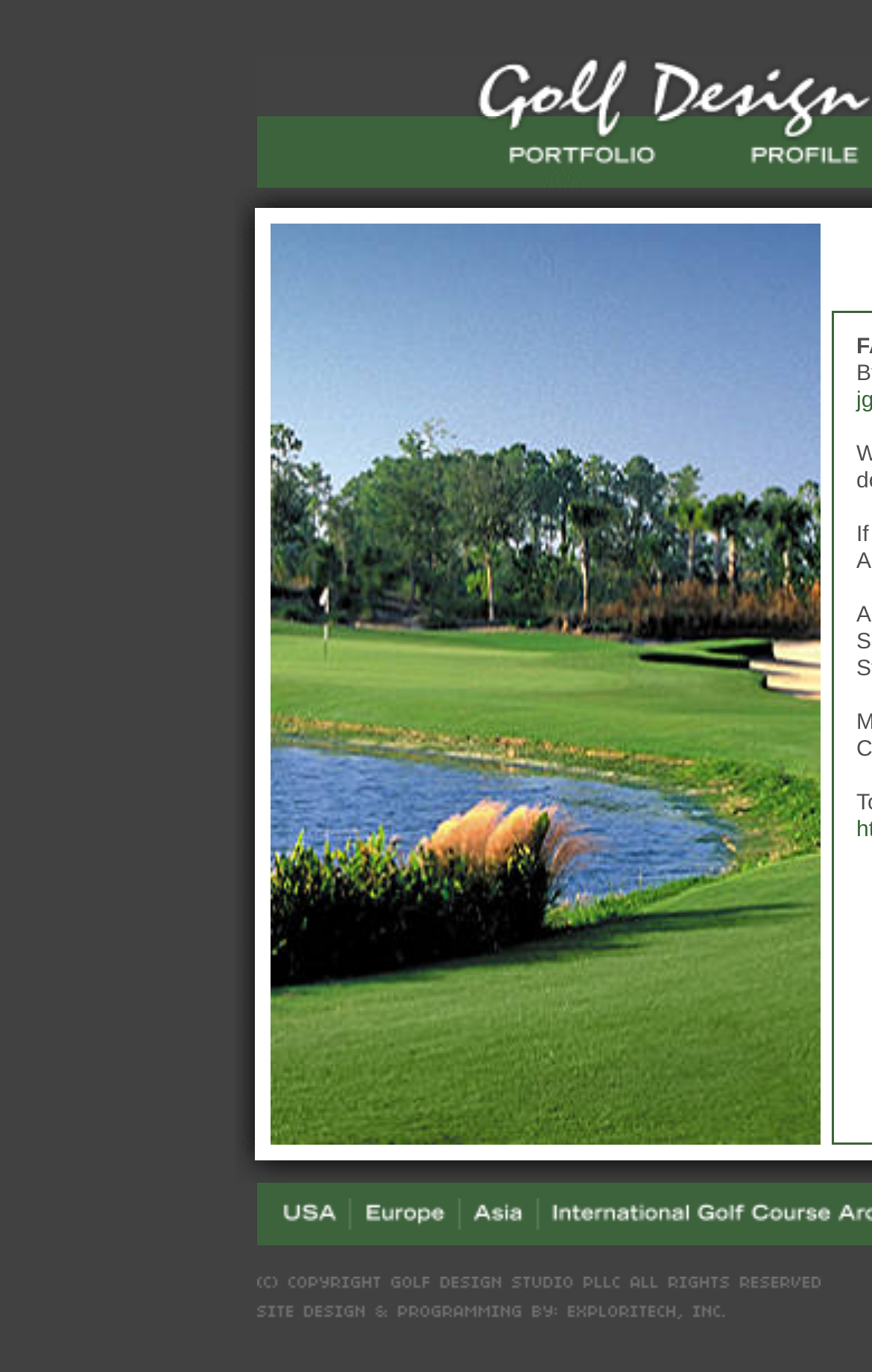What is the position of the first link?
From the image, respond using a single word or phrase.

Top-right